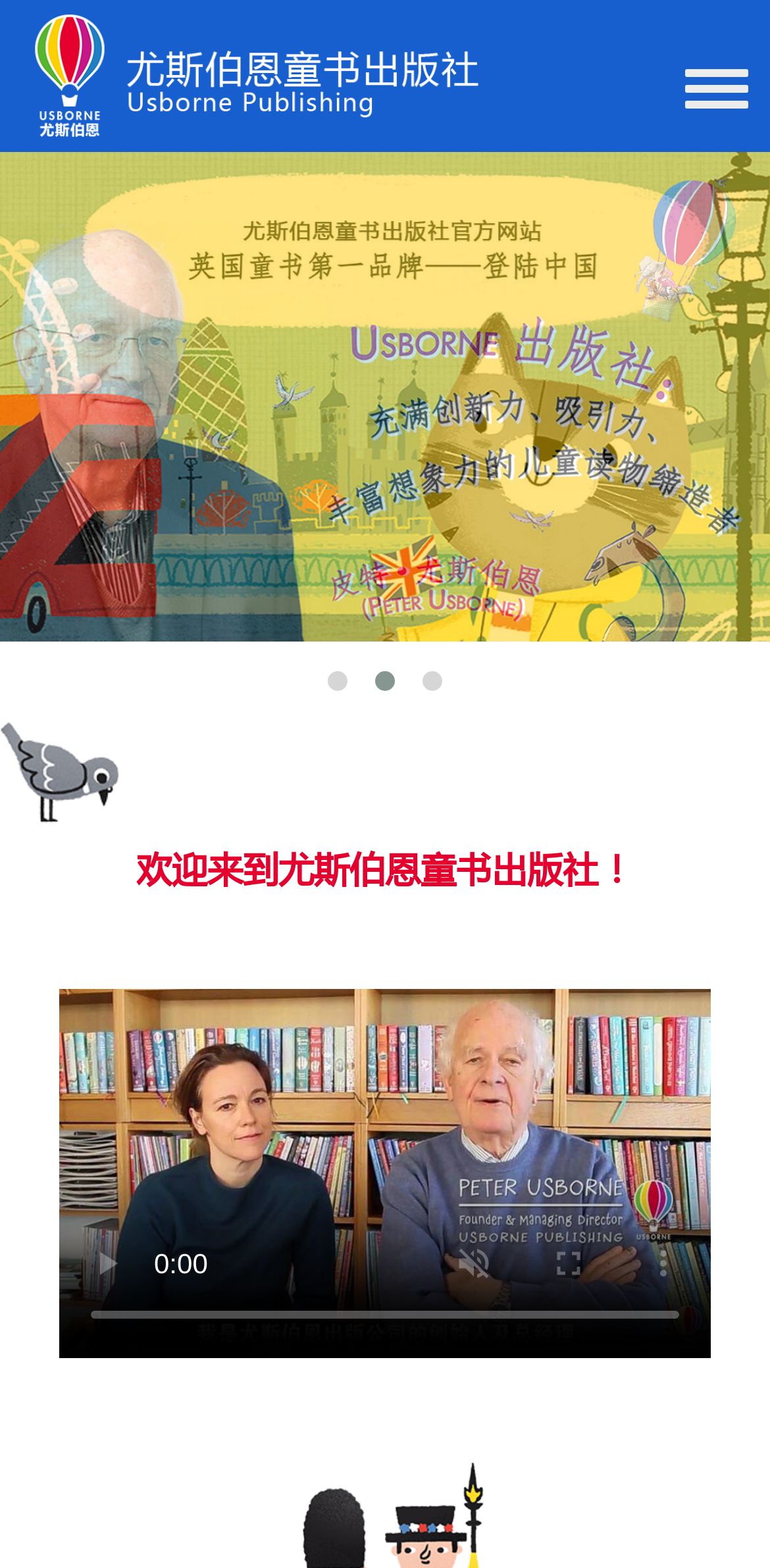Answer this question in one word or a short phrase: What is the function of the slider below the video player?

Video time scrubber